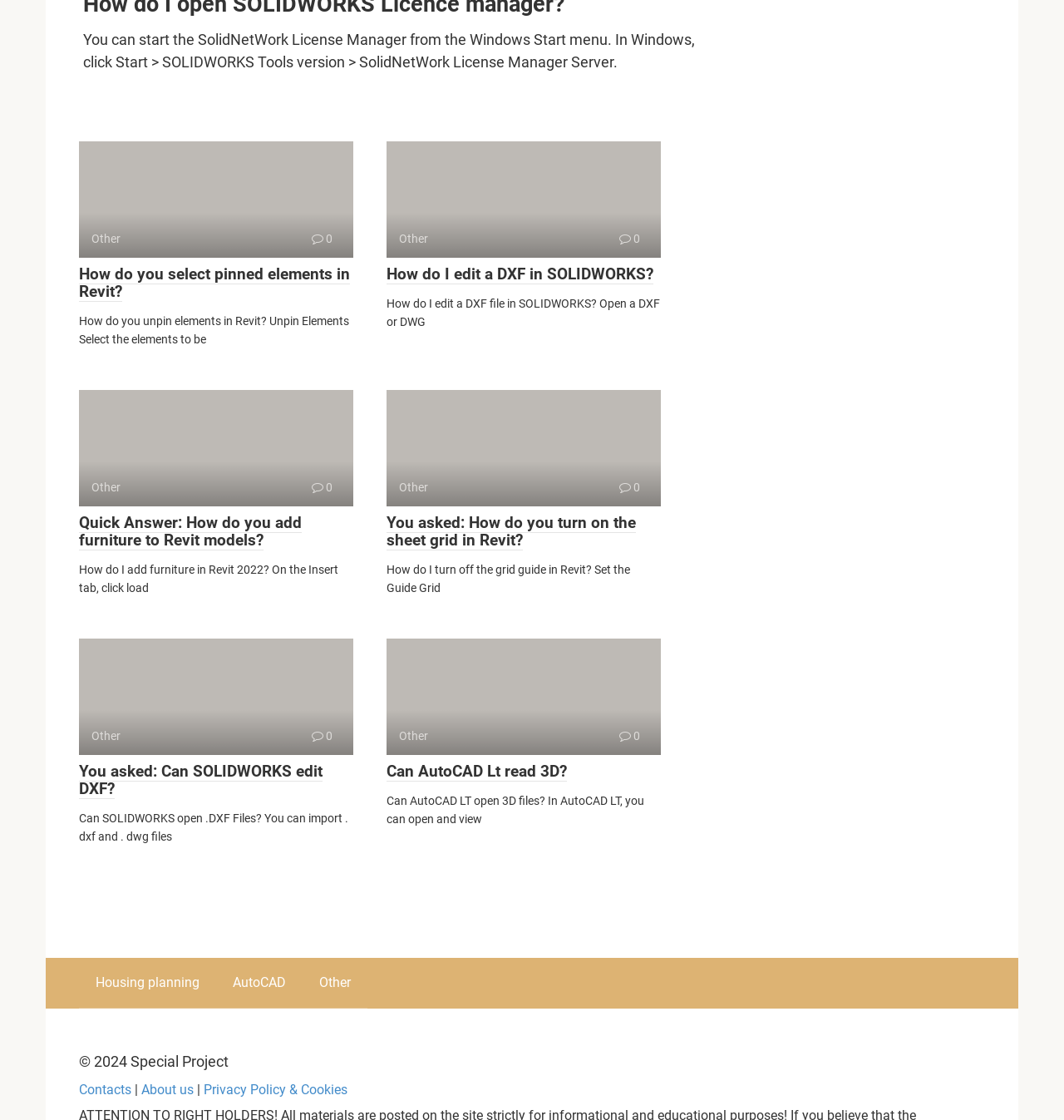Identify the bounding box for the element characterized by the following description: "Privacy Policy & Cookies".

[0.191, 0.966, 0.327, 0.98]